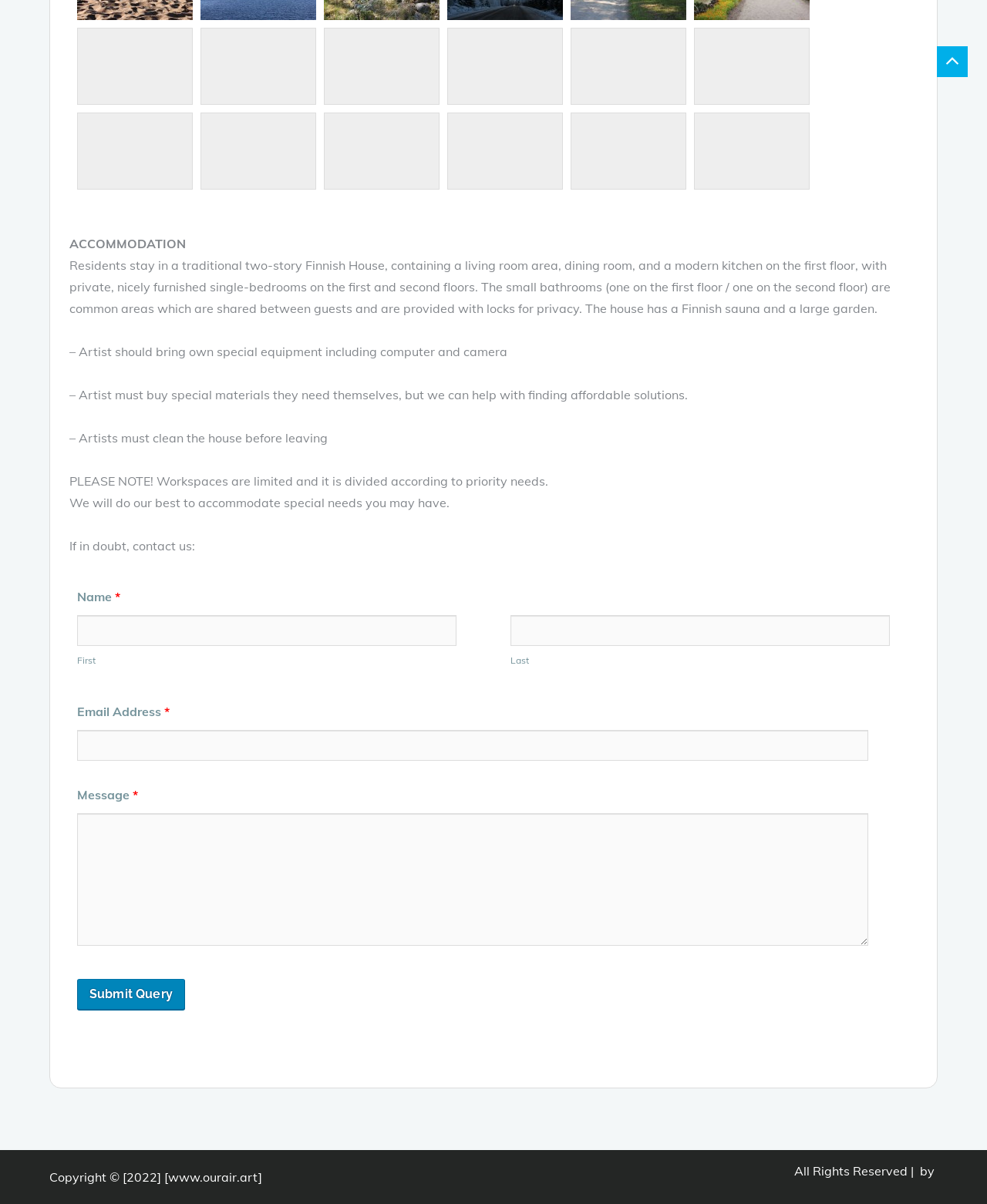What type of accommodation is offered?
Please answer the question with a single word or phrase, referencing the image.

Traditional Finnish House